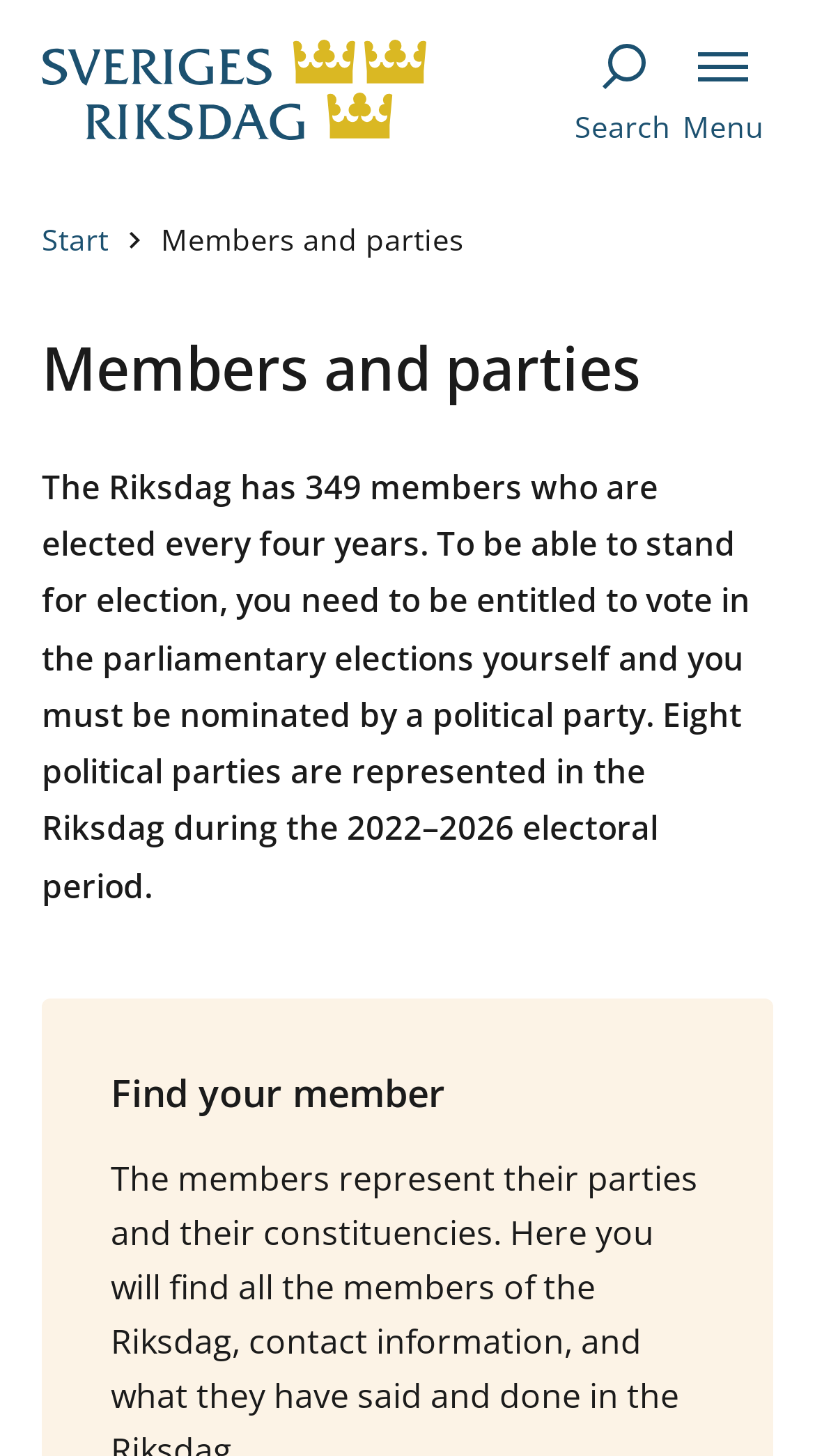Based on the element description, predict the bounding box coordinates (top-left x, top-left y, bottom-right x, bottom-right y) for the UI element in the screenshot: Search

[0.703, 0.029, 0.826, 0.098]